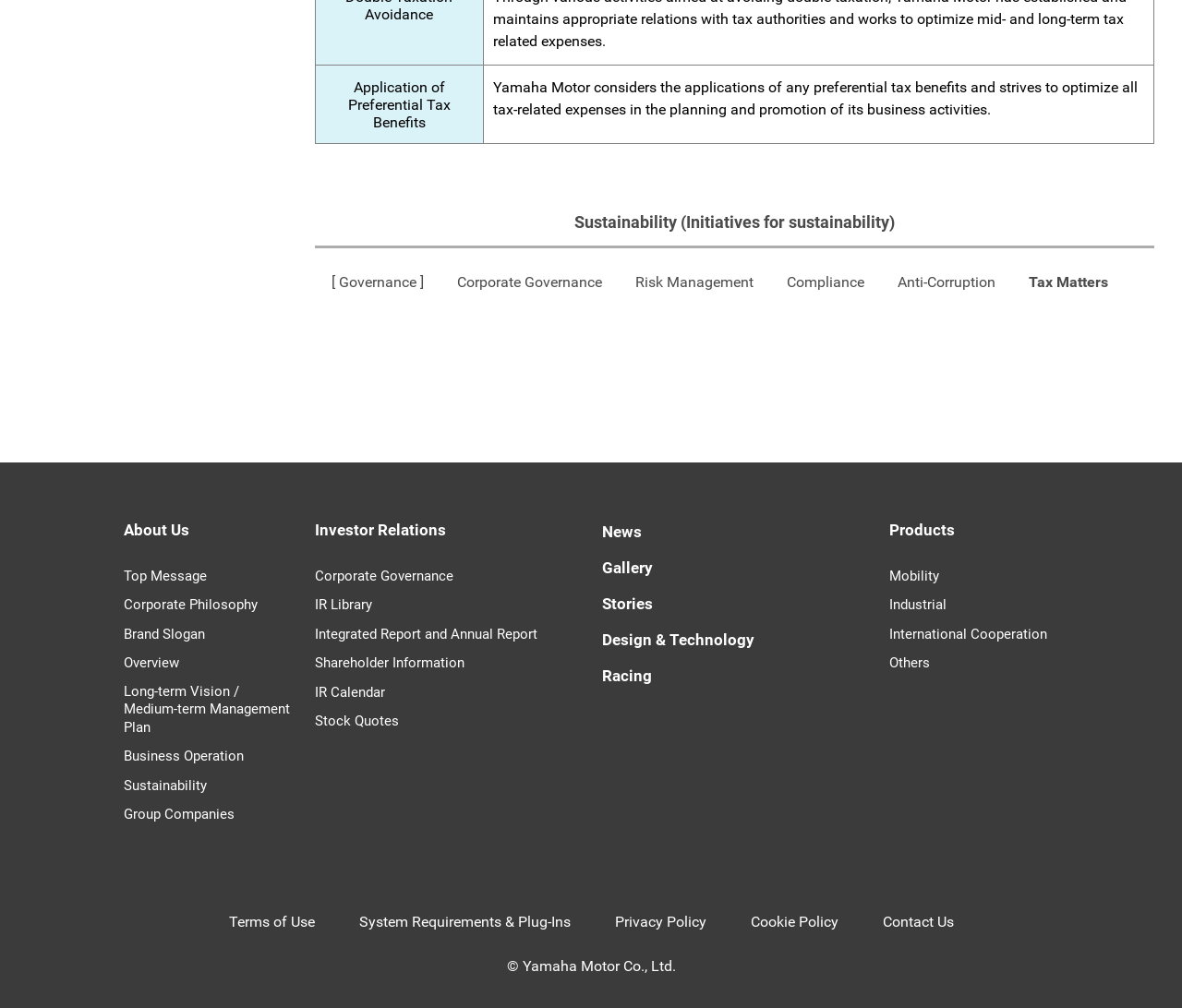Please determine the bounding box coordinates of the element to click in order to execute the following instruction: "Click on Sustainability". The coordinates should be four float numbers between 0 and 1, specified as [left, top, right, bottom].

[0.274, 0.205, 0.969, 0.236]